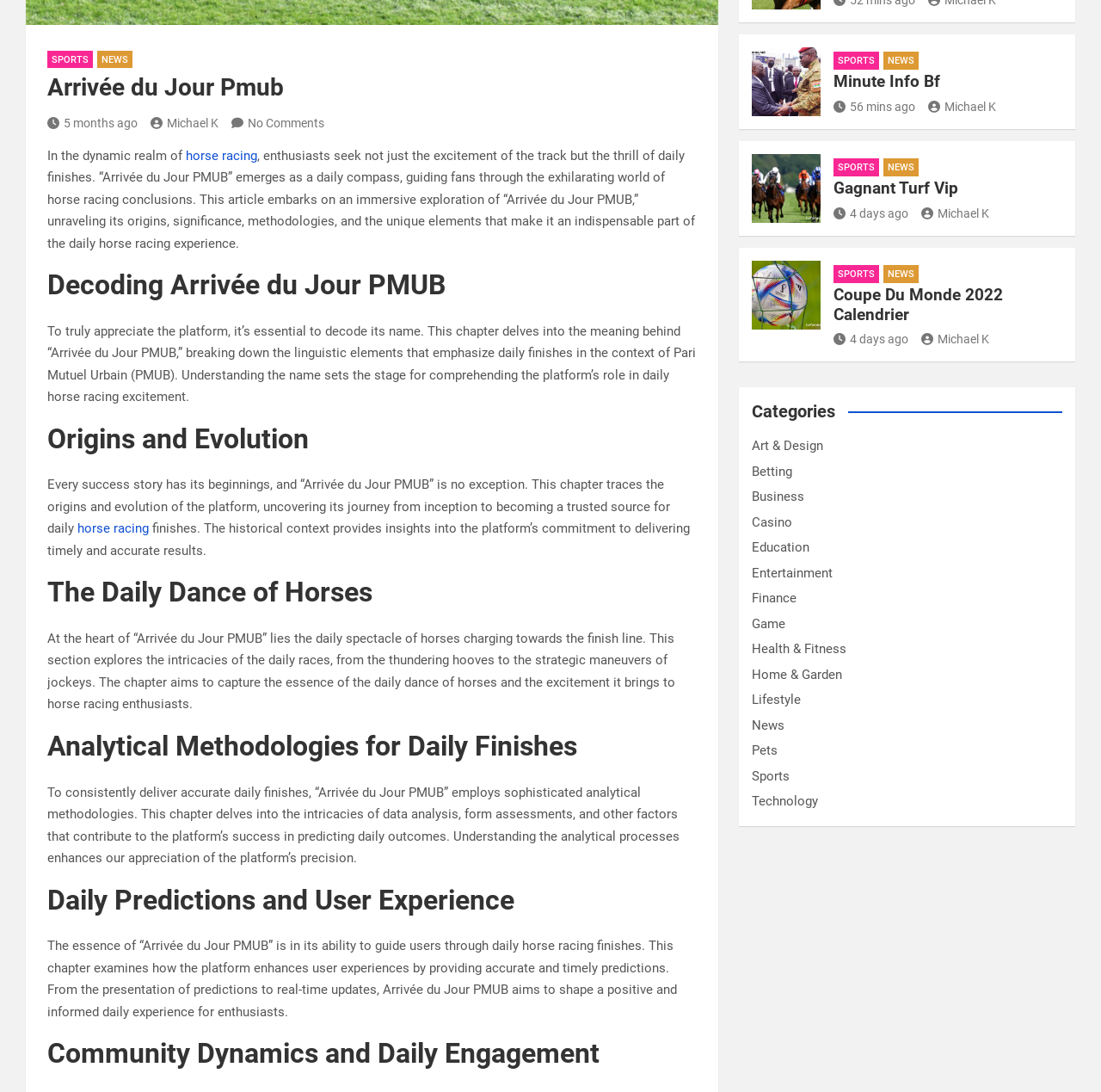Based on the provided description, "Minute Info Bf", find the bounding box of the corresponding UI element in the screenshot.

[0.757, 0.065, 0.854, 0.083]